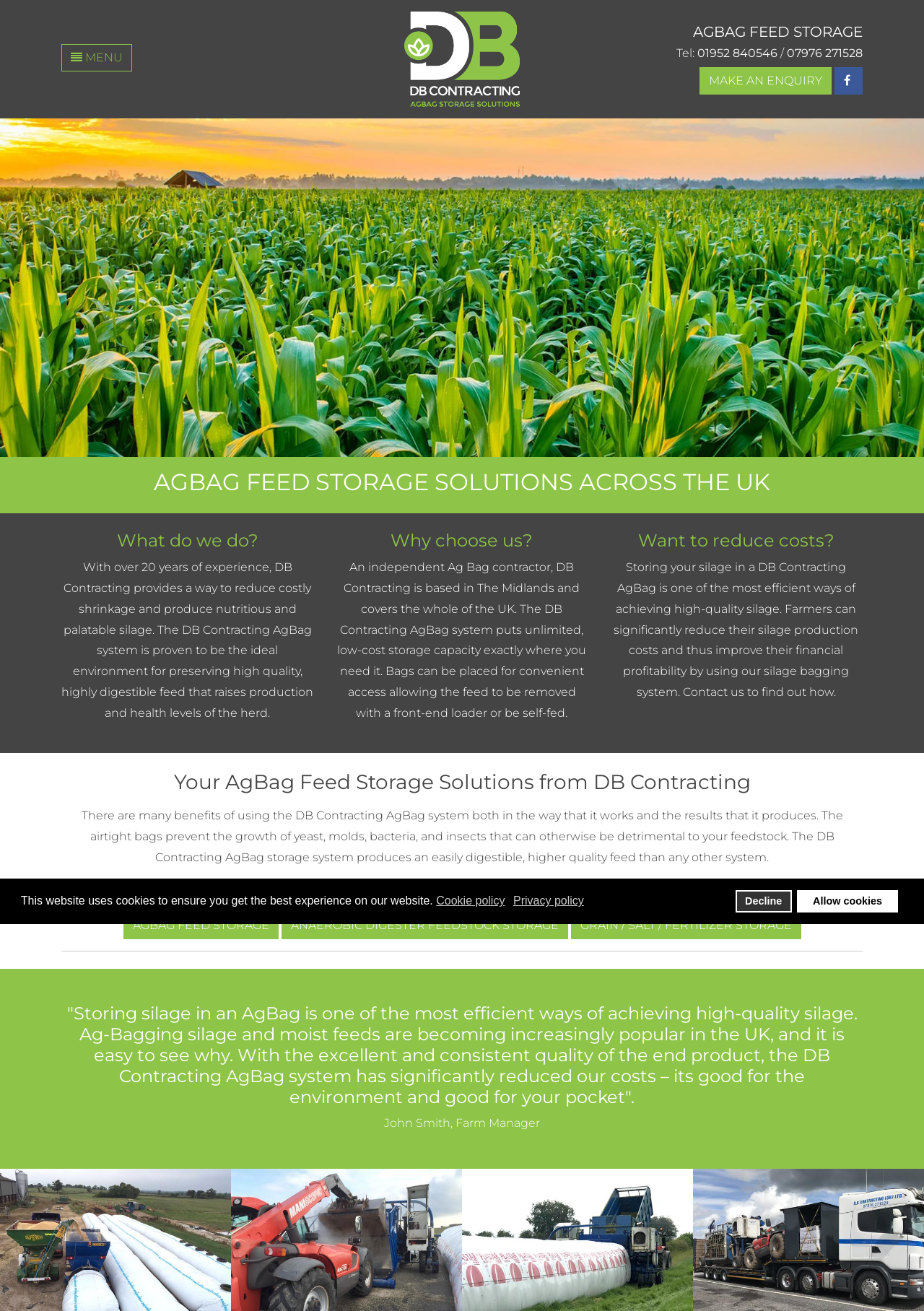Pinpoint the bounding box coordinates of the area that must be clicked to complete this instruction: "Click the MENU button".

[0.066, 0.034, 0.143, 0.054]